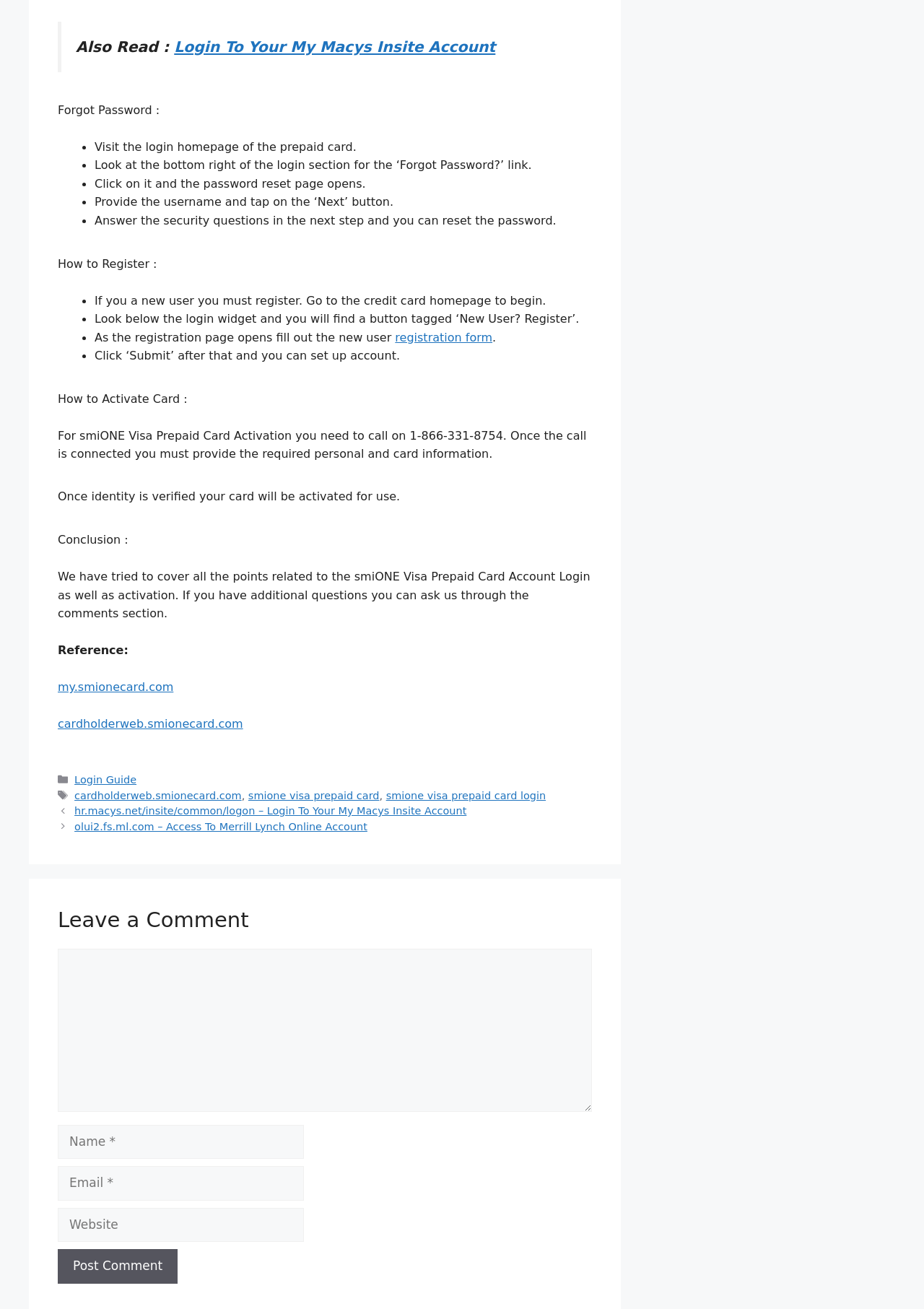Please determine the bounding box coordinates for the element that should be clicked to follow these instructions: "Enter your comment".

[0.062, 0.725, 0.641, 0.85]